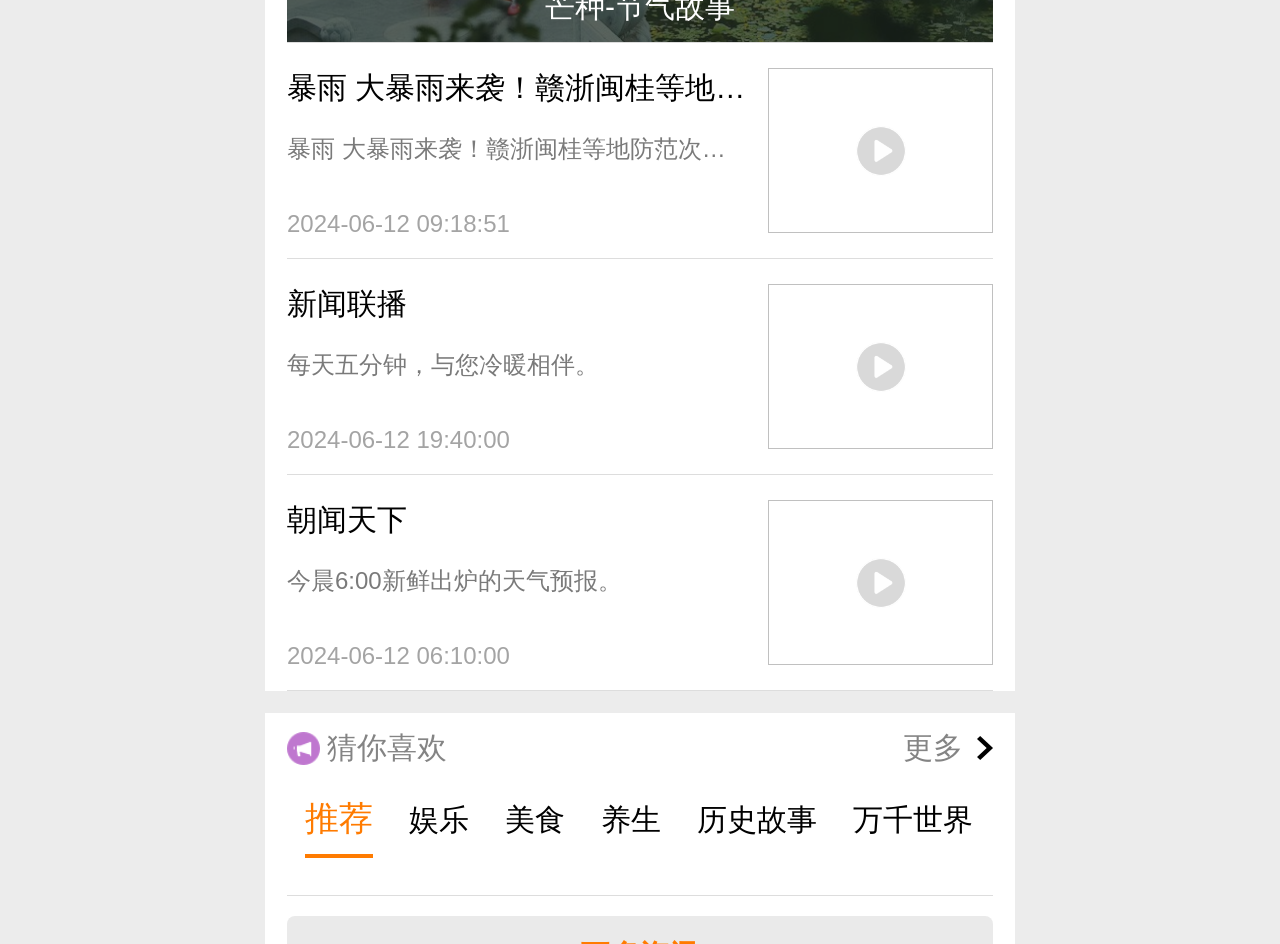Can you show the bounding box coordinates of the region to click on to complete the task described in the instruction: "view more recommendations"?

[0.674, 0.755, 0.776, 0.829]